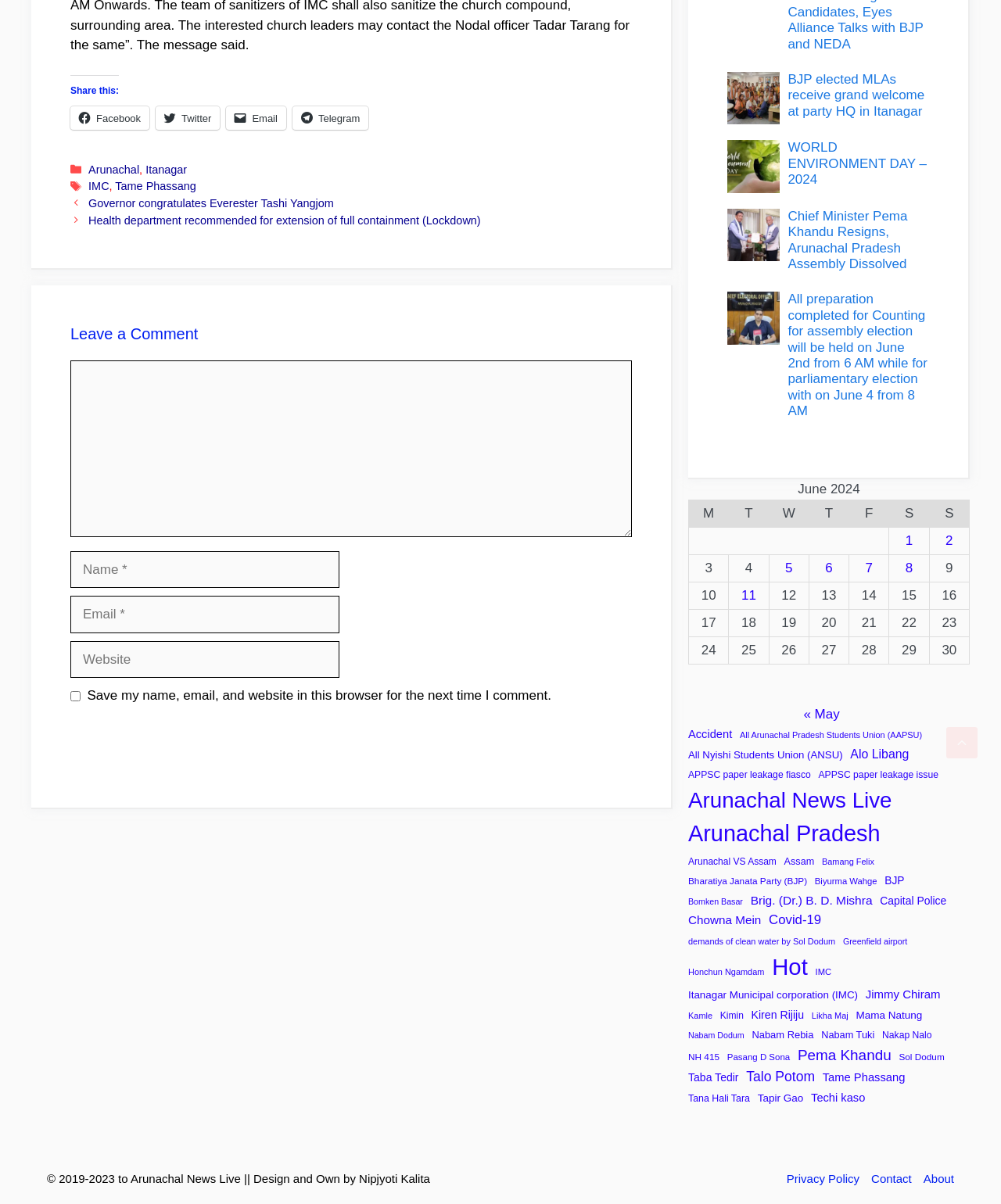How many social media platforms are available for sharing?
Use the image to give a comprehensive and detailed response to the question.

I counted the number of social media links available under the 'Share this:' heading, which are Facebook, Twitter, Email, Telegram, and found a total of 5 platforms.